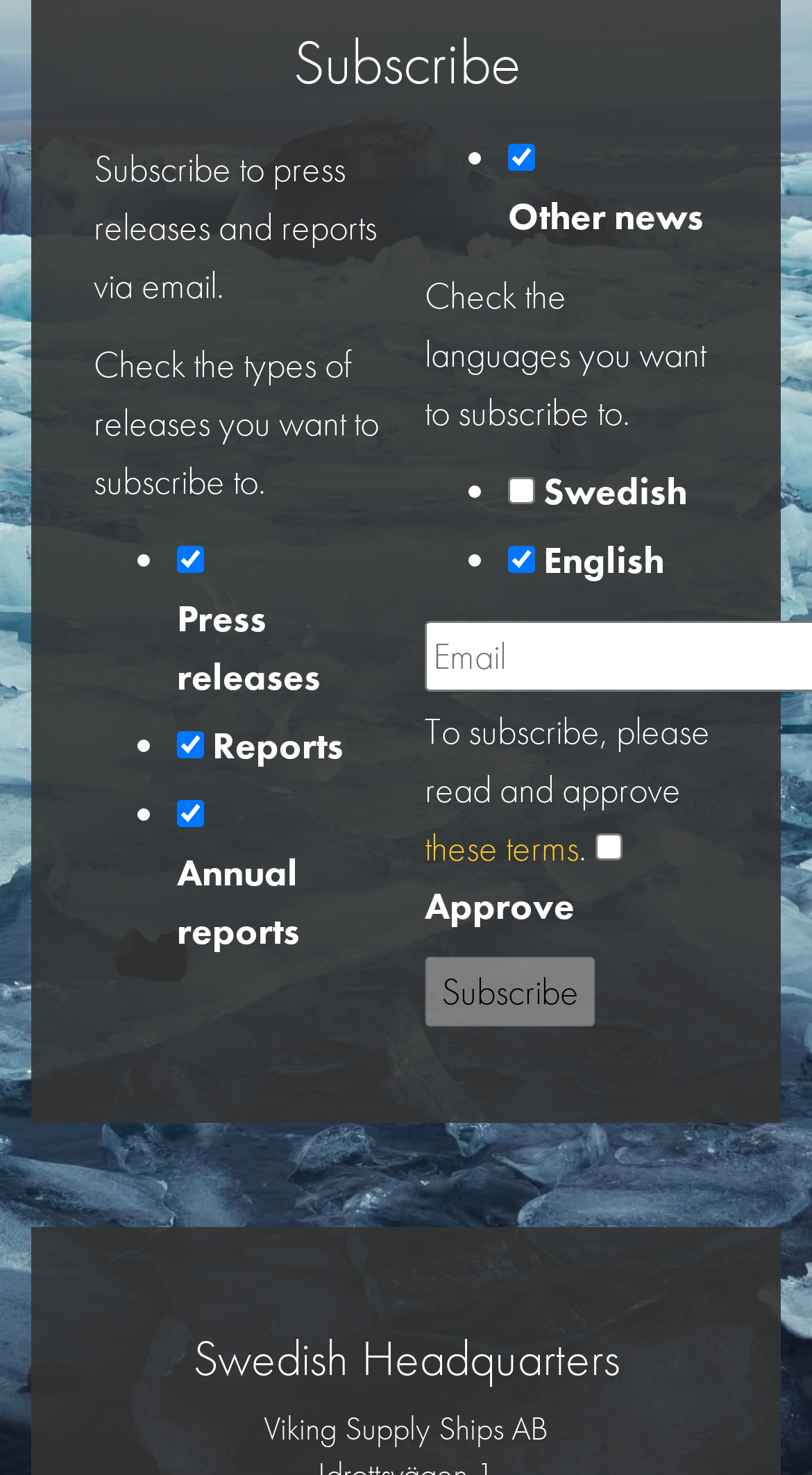Give a short answer using one word or phrase for the question:
Is the Subscribe button currently enabled?

No